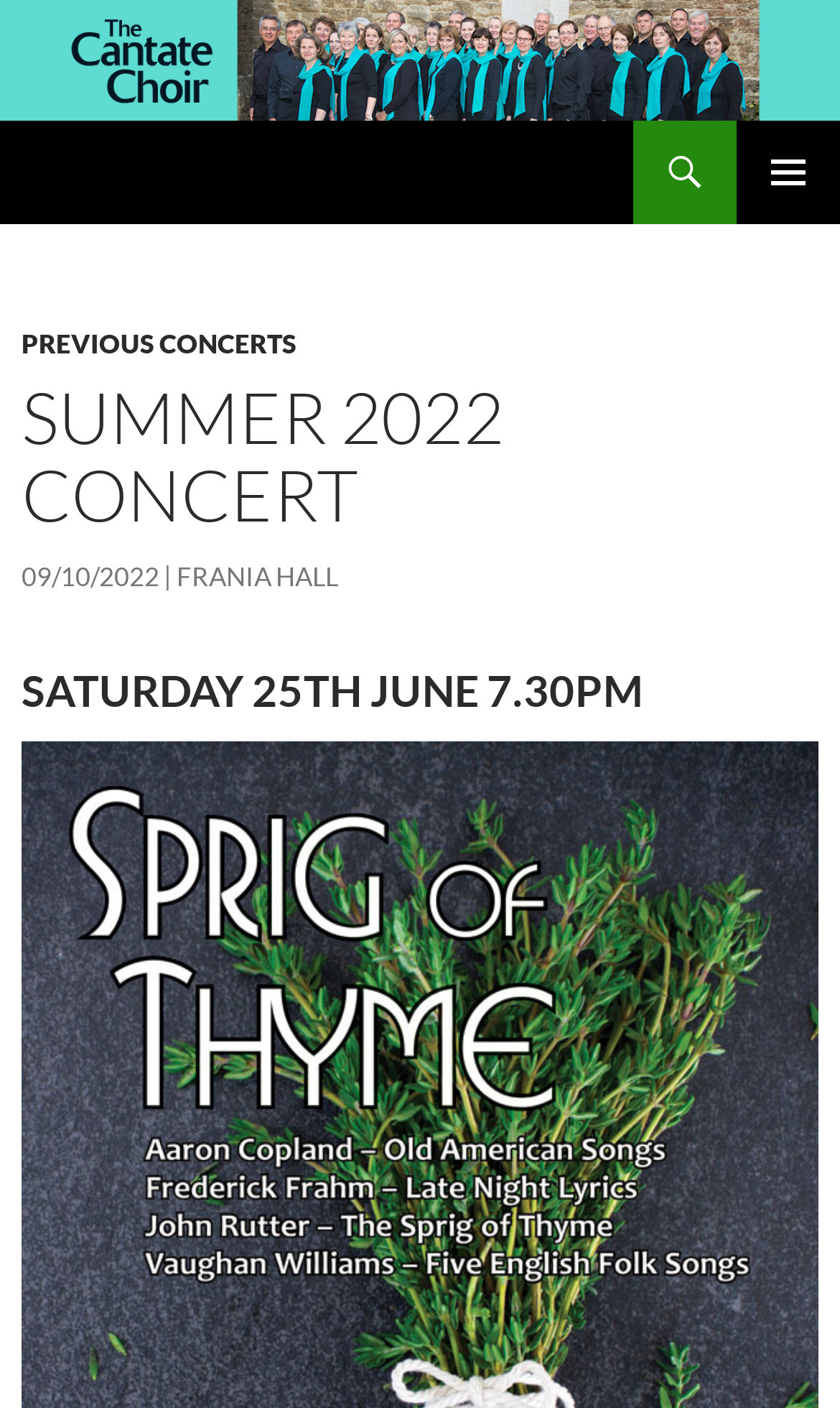Provide a one-word or one-phrase answer to the question:
What time does the concert start?

7.30PM